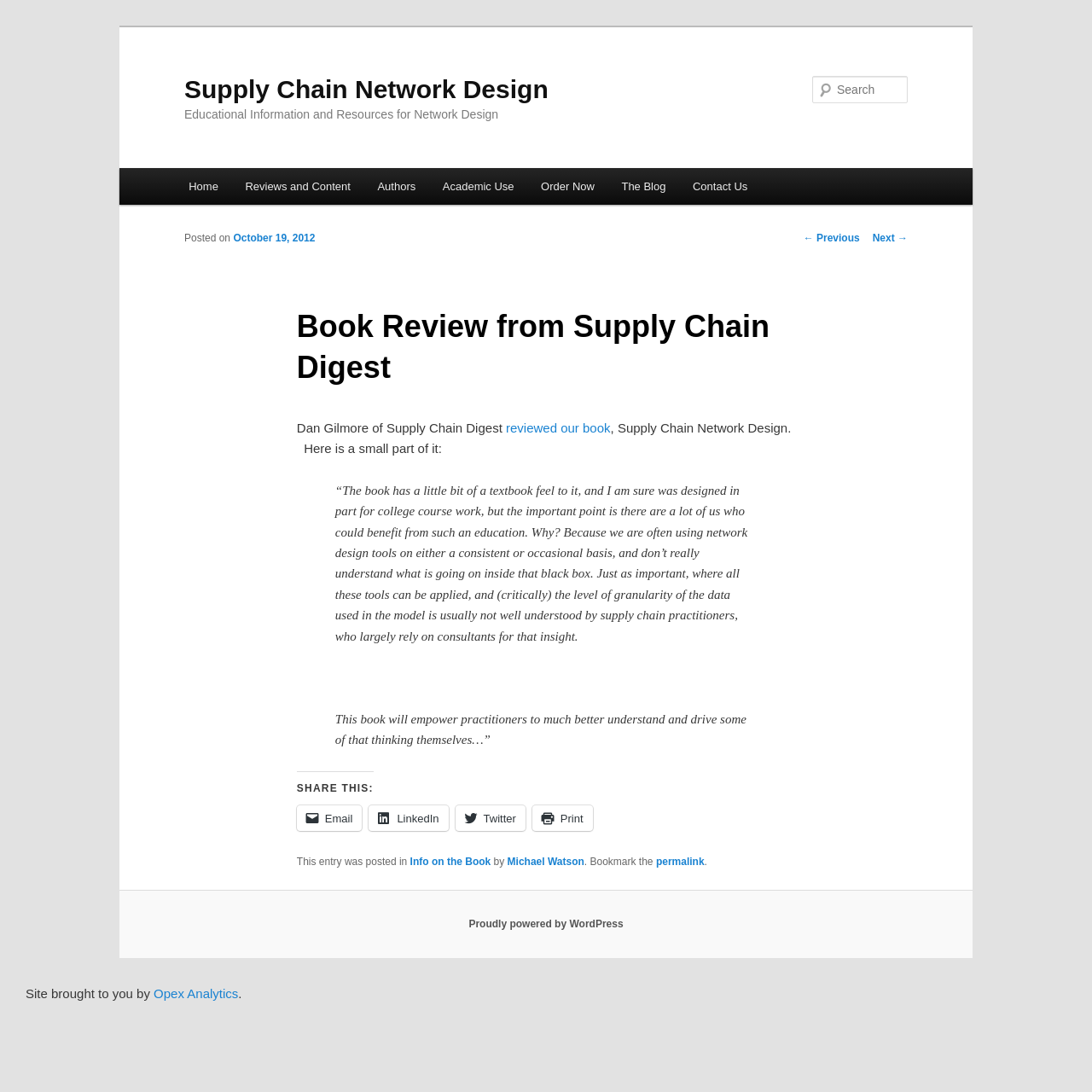Determine the bounding box coordinates in the format (top-left x, top-left y, bottom-right x, bottom-right y). Ensure all values are floating point numbers between 0 and 1. Identify the bounding box of the UI element described by: Dealers

None